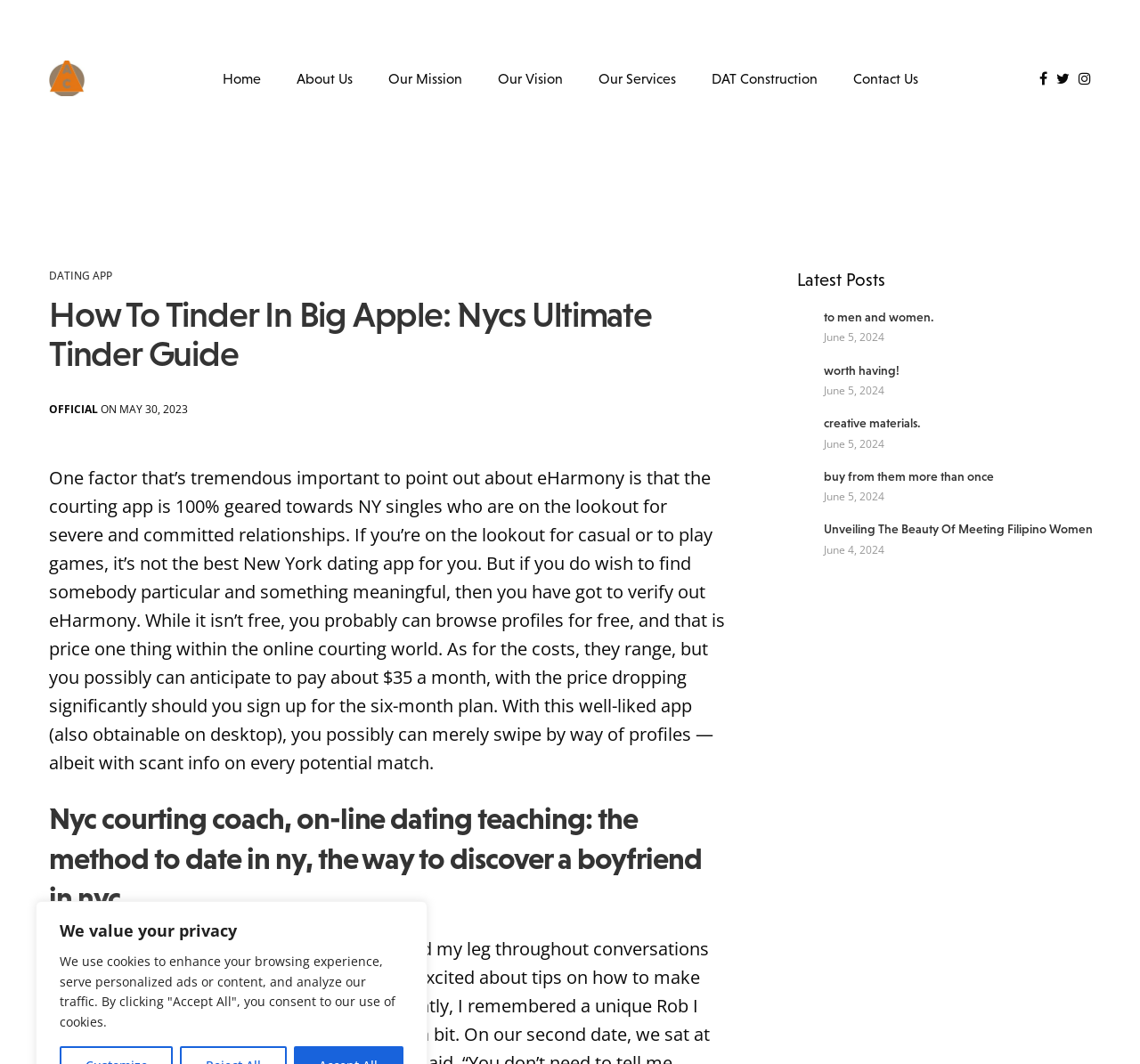Use a single word or phrase to answer the question:
How many links are in the top navigation menu?

9